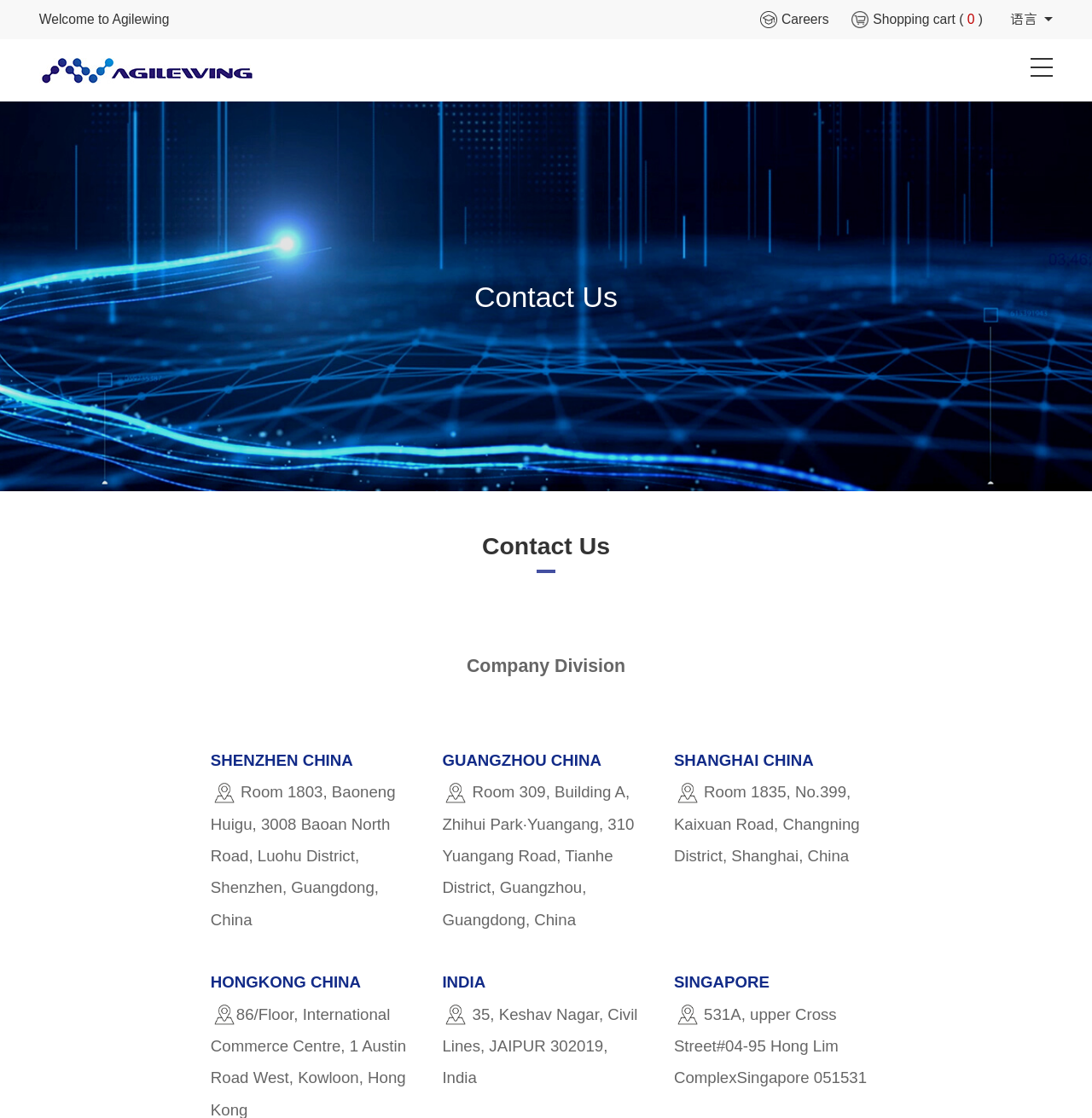Give a one-word or phrase response to the following question: What language option is available on the website?

语言